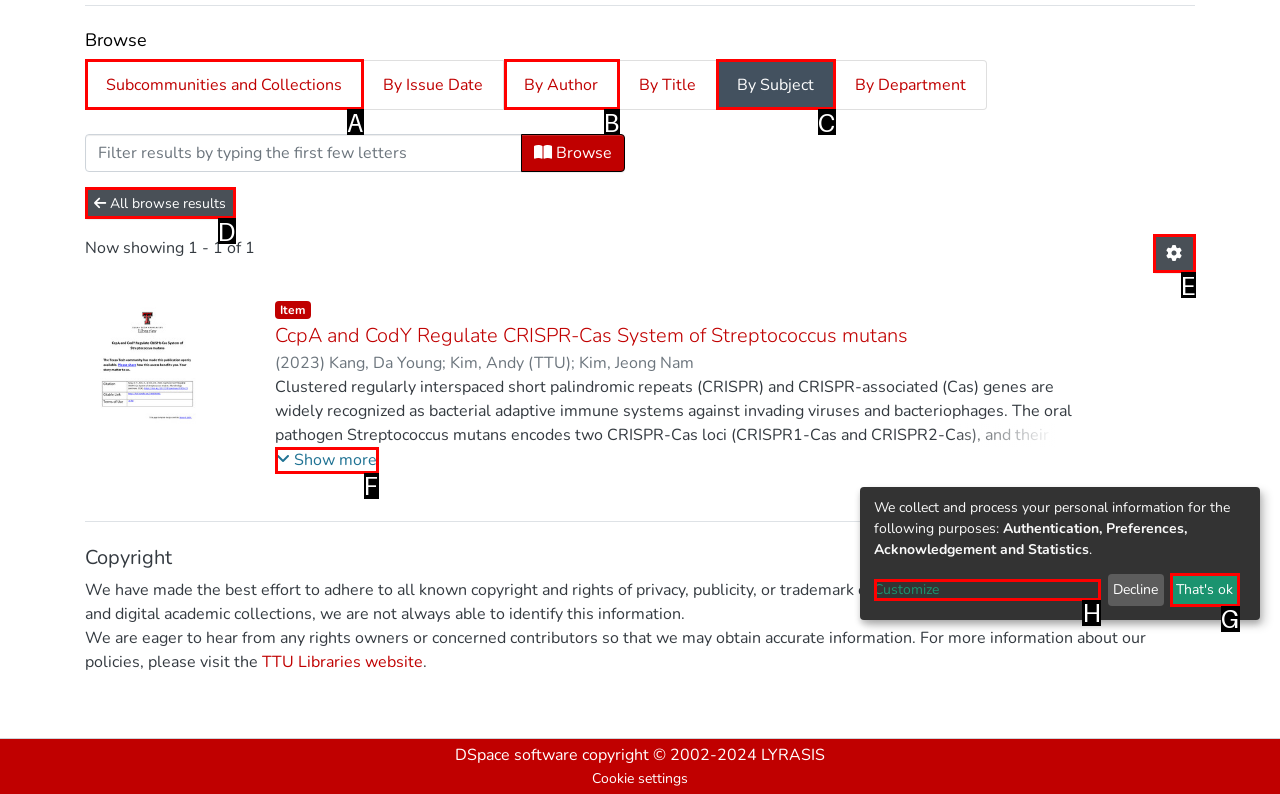From the provided options, which letter corresponds to the element described as: Customize
Answer with the letter only.

H